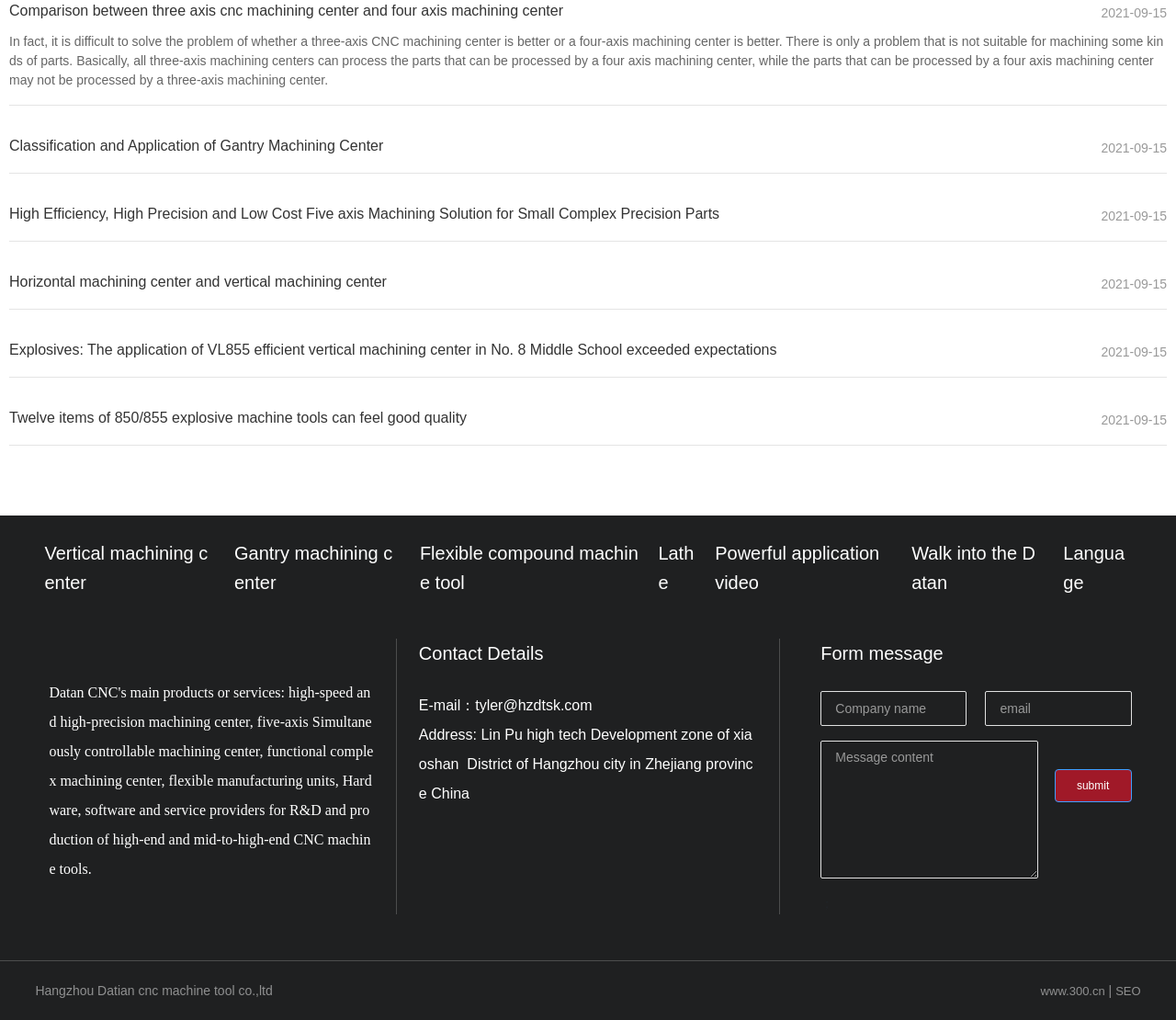Please locate the bounding box coordinates of the element that should be clicked to achieve the given instruction: "Click the link to view the application of VL855 efficient vertical machining center".

[0.008, 0.335, 0.661, 0.35]